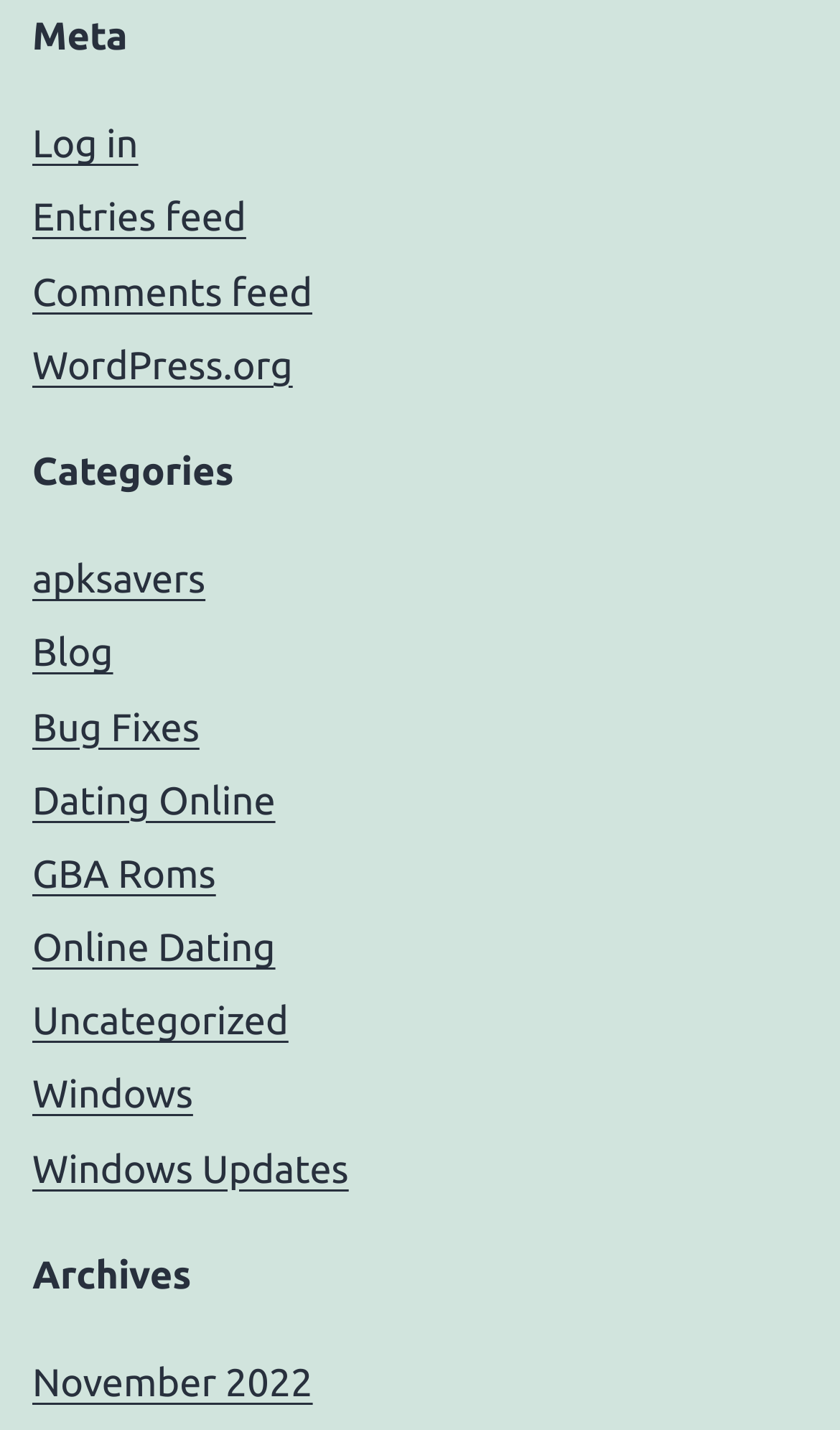Specify the bounding box coordinates of the region I need to click to perform the following instruction: "View WordPress.org". The coordinates must be four float numbers in the range of 0 to 1, i.e., [left, top, right, bottom].

[0.038, 0.241, 0.348, 0.271]